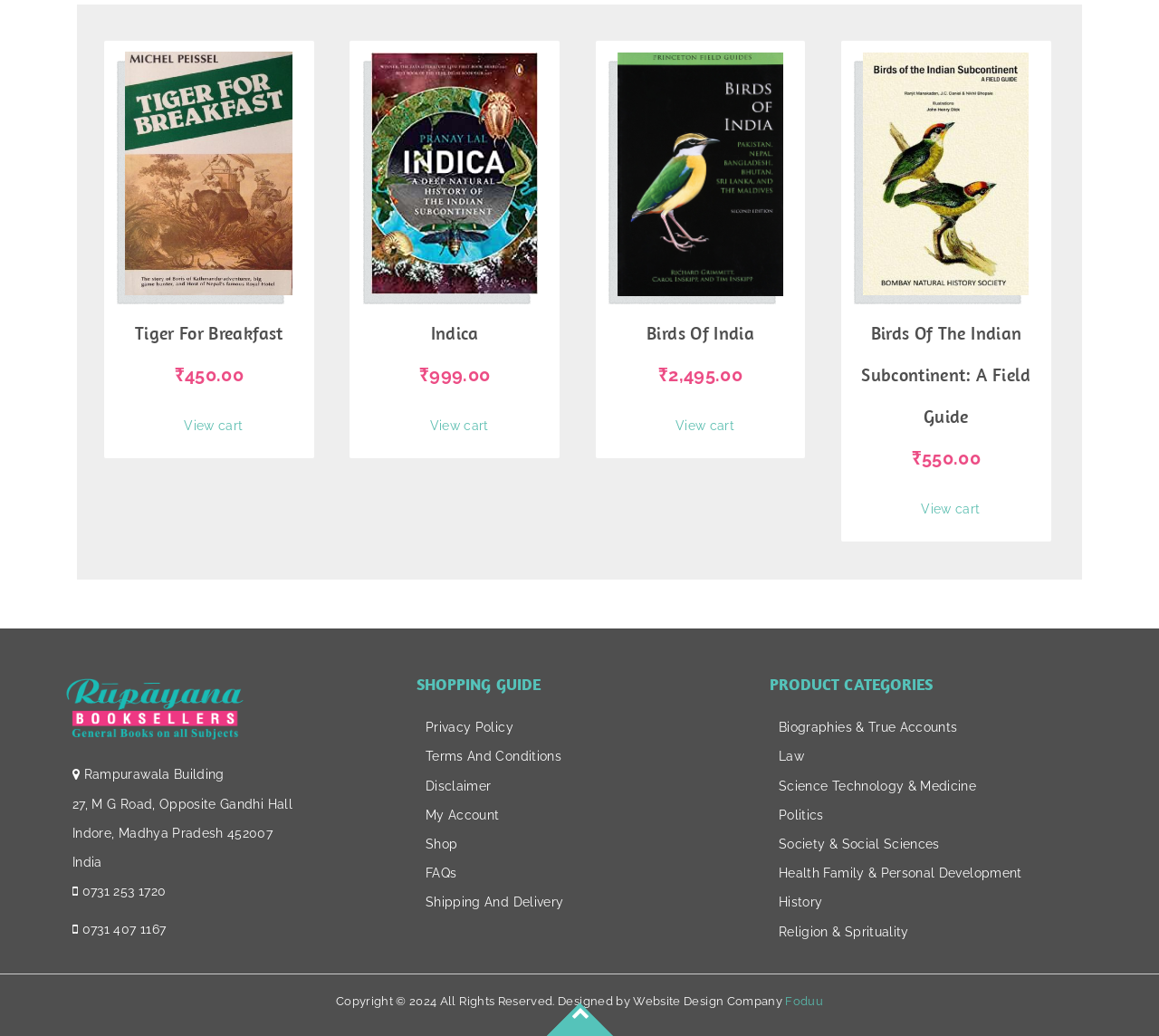Based on the element description, predict the bounding box coordinates (top-left x, top-left y, bottom-right x, bottom-right y) for the UI element in the screenshot: Law

[0.672, 0.723, 0.694, 0.737]